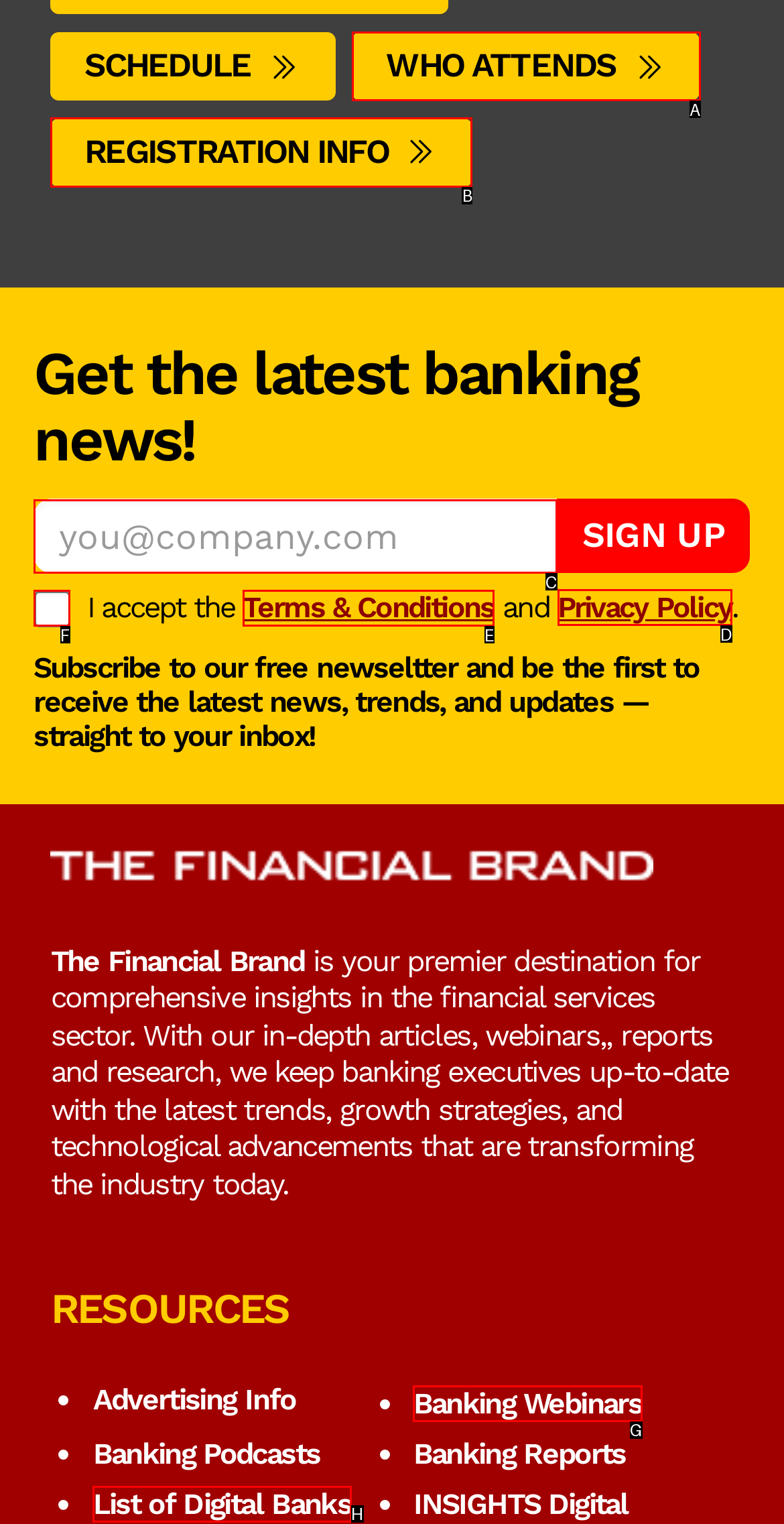Identify the correct lettered option to click in order to perform this task: Read Terms & Conditions. Respond with the letter.

E